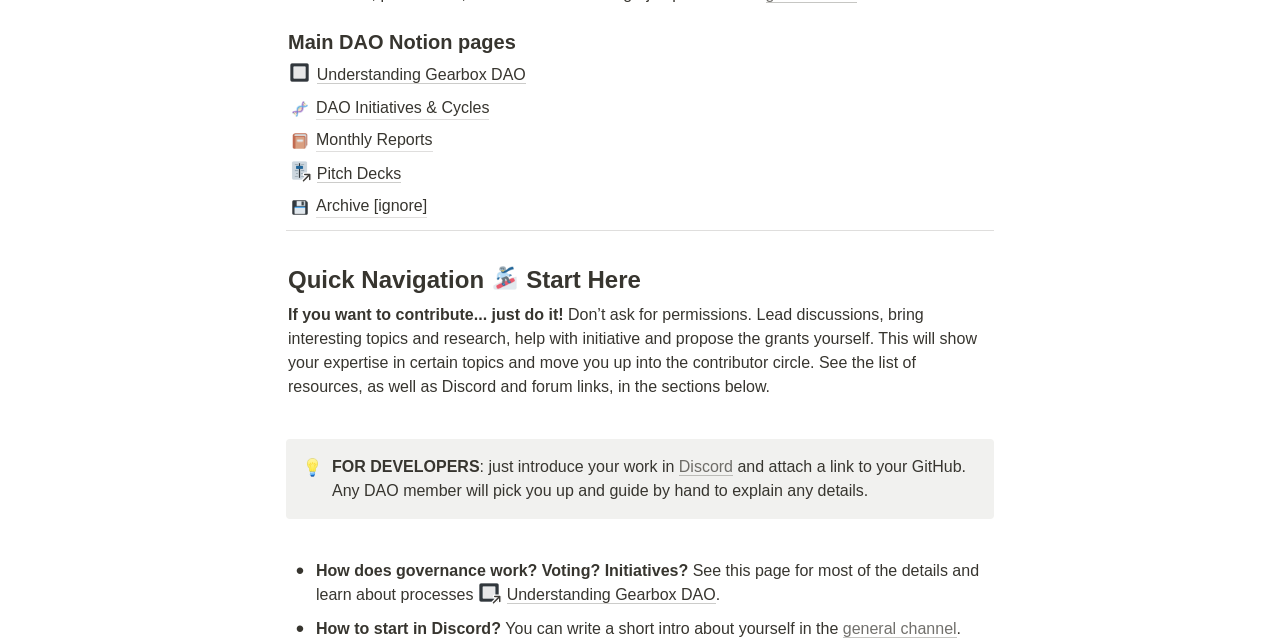Given the element description: "Pitch Decks", predict the bounding box coordinates of the UI element it refers to, using four float numbers between 0 and 1, i.e., [left, top, right, bottom].

[0.225, 0.257, 0.313, 0.284]